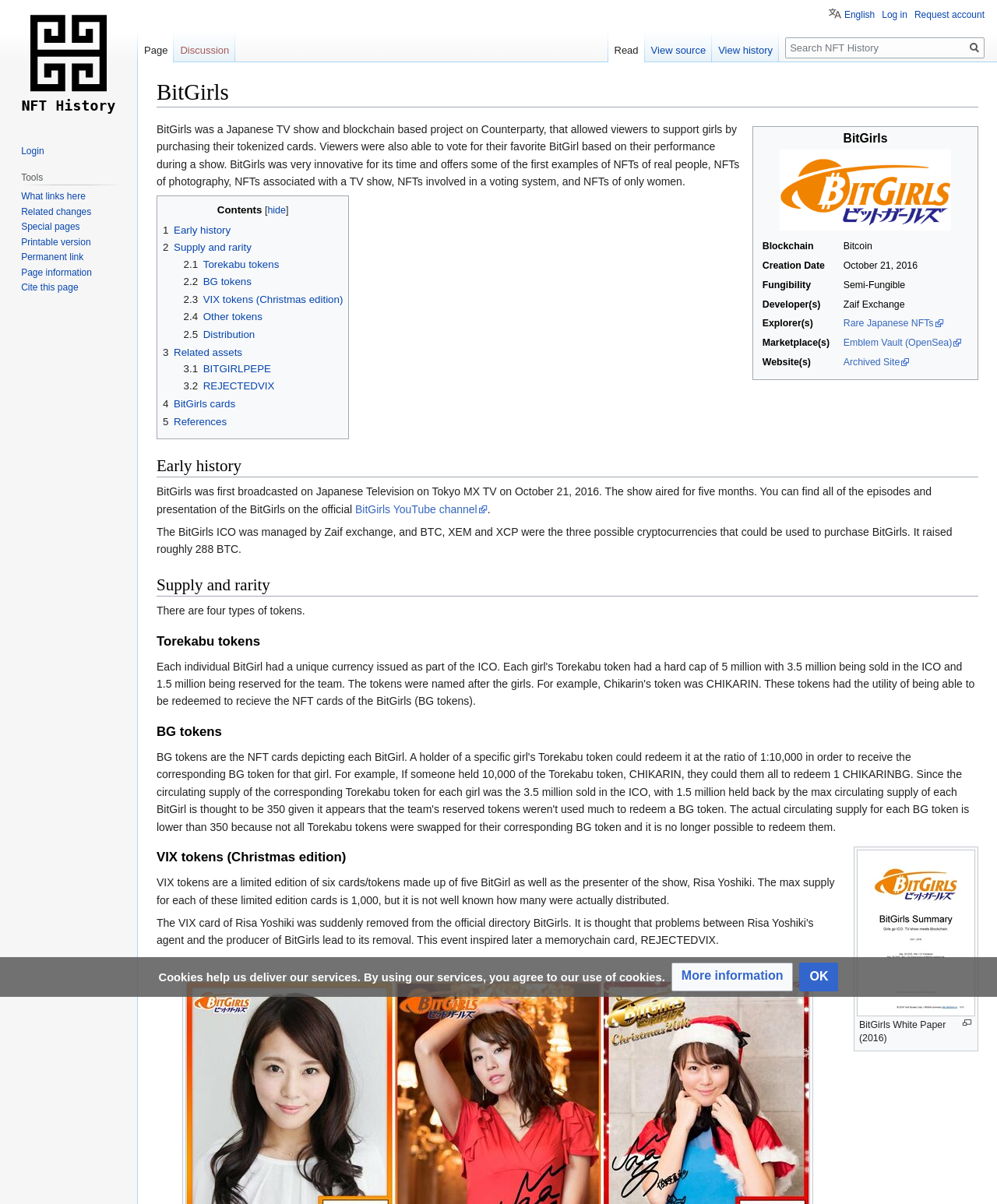Extract the bounding box of the UI element described as: "English".

[0.831, 0.004, 0.878, 0.017]